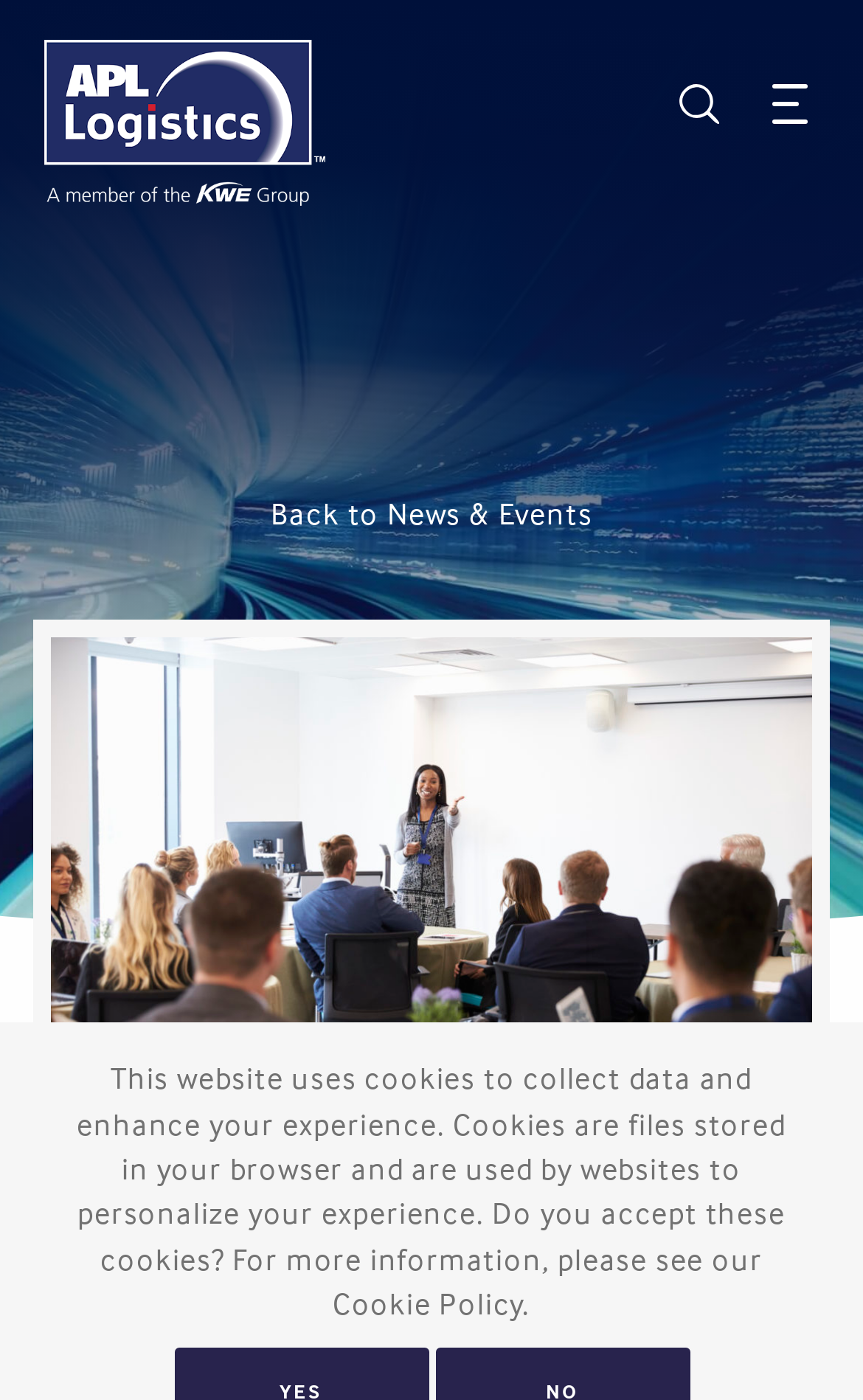Please provide a brief answer to the following inquiry using a single word or phrase:
What is the logo above the text?

APL Logistics